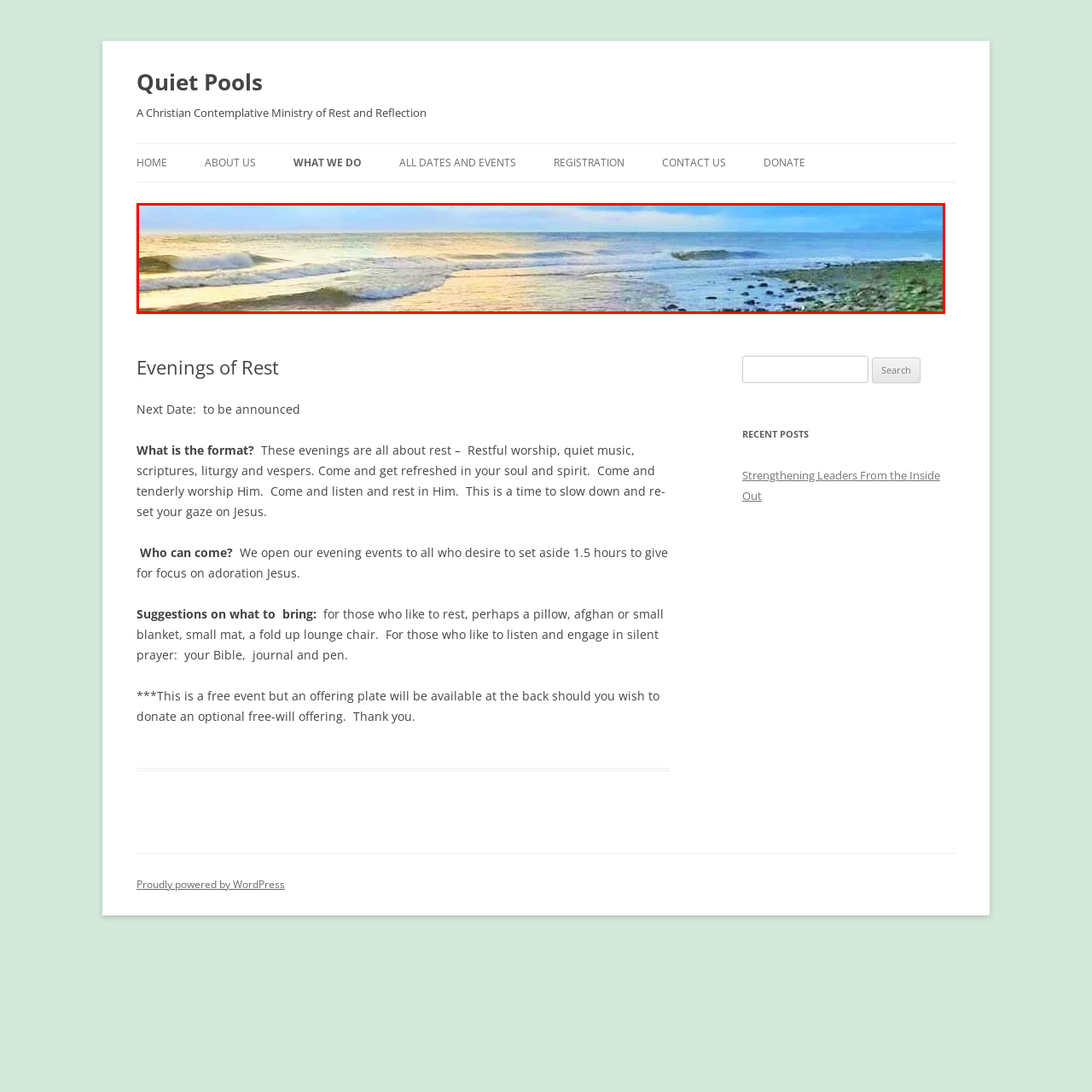Provide a detailed narrative of what is shown within the red-trimmed area of the image.

The image showcases a serene coastal scene, capturing the tranquil beauty of the shoreline. Gentle waves lap against the sandy beach, reflecting soft hues of blue and gold as the sun casts its warm light across the water. The sky, adorned with delicate clouds, complements the calm ocean, creating a peaceful atmosphere ideal for reflection and contemplation. This picturesque setting aligns beautifully with the theme of "Quiet Pools," emphasizing moments of rest, worship, and spiritual rejuvenation. It invites viewers to immerse themselves in the soothing embrace of nature's beauty, a perfect backdrop for contemplation and serenity.